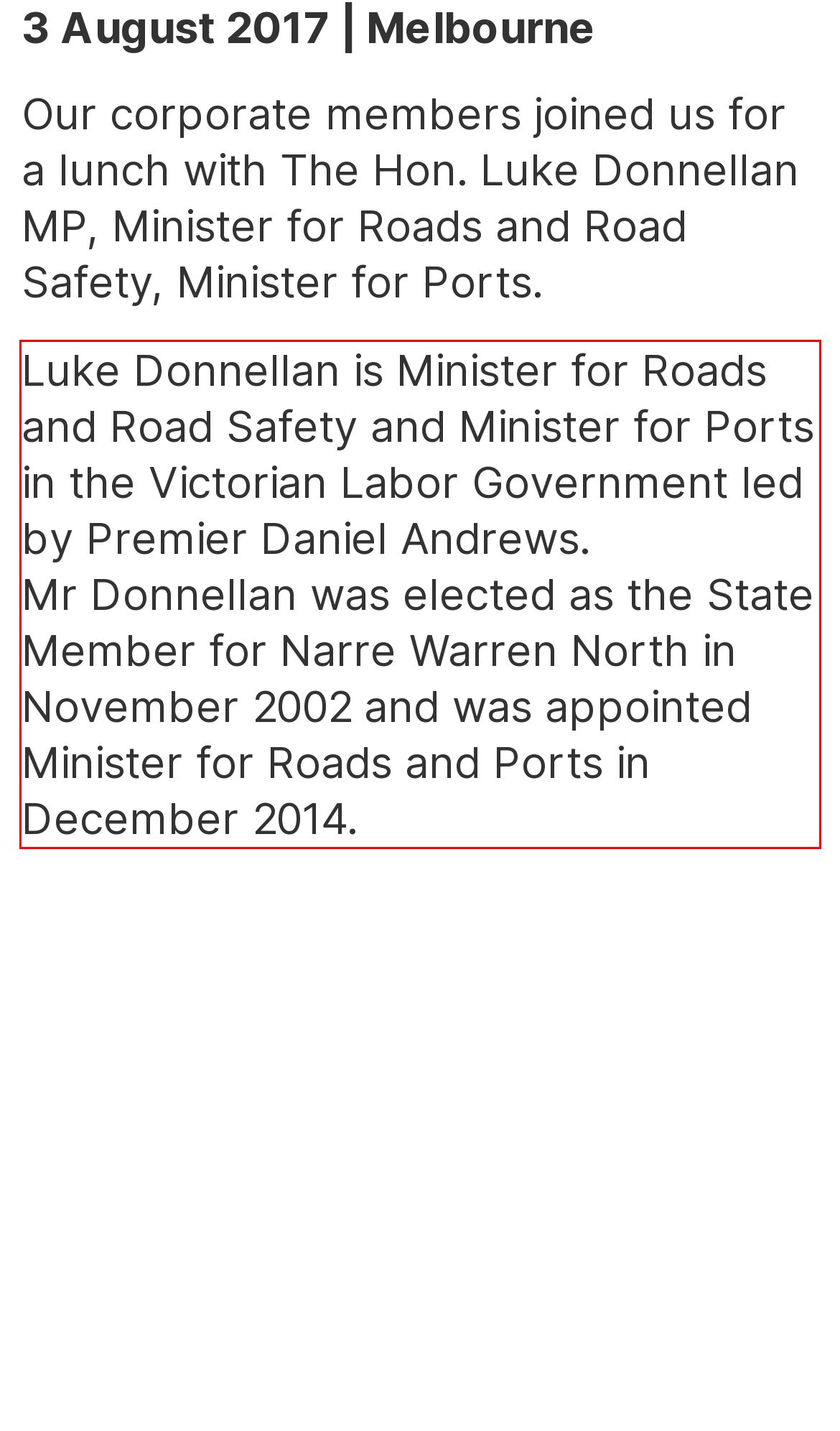You have a screenshot of a webpage with a red bounding box. Identify and extract the text content located inside the red bounding box.

Luke Donnellan is Minister for Roads and Road Safety and Minister for Ports in the Victorian Labor Government led by Premier Daniel Andrews. Mr Donnellan was elected as the State Member for Narre Warren North in November 2002 and was appointed Minister for Roads and Ports in December 2014.